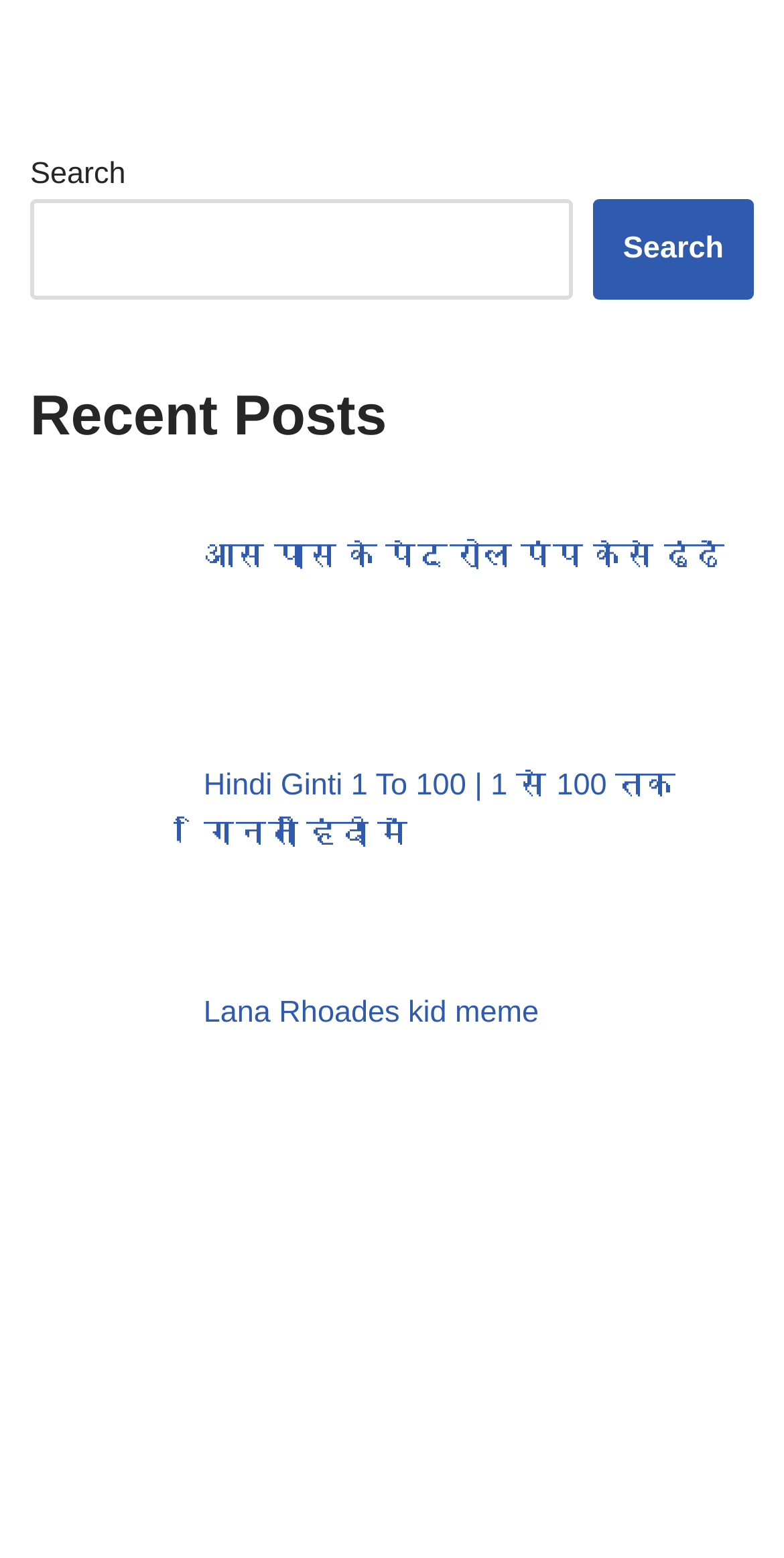Utilize the details in the image to thoroughly answer the following question: What is the language of the posts on the webpage?

I analyzed the text of the links to the posts and found that they are written in Hindi, indicating that the language of the posts on the webpage is Hindi.